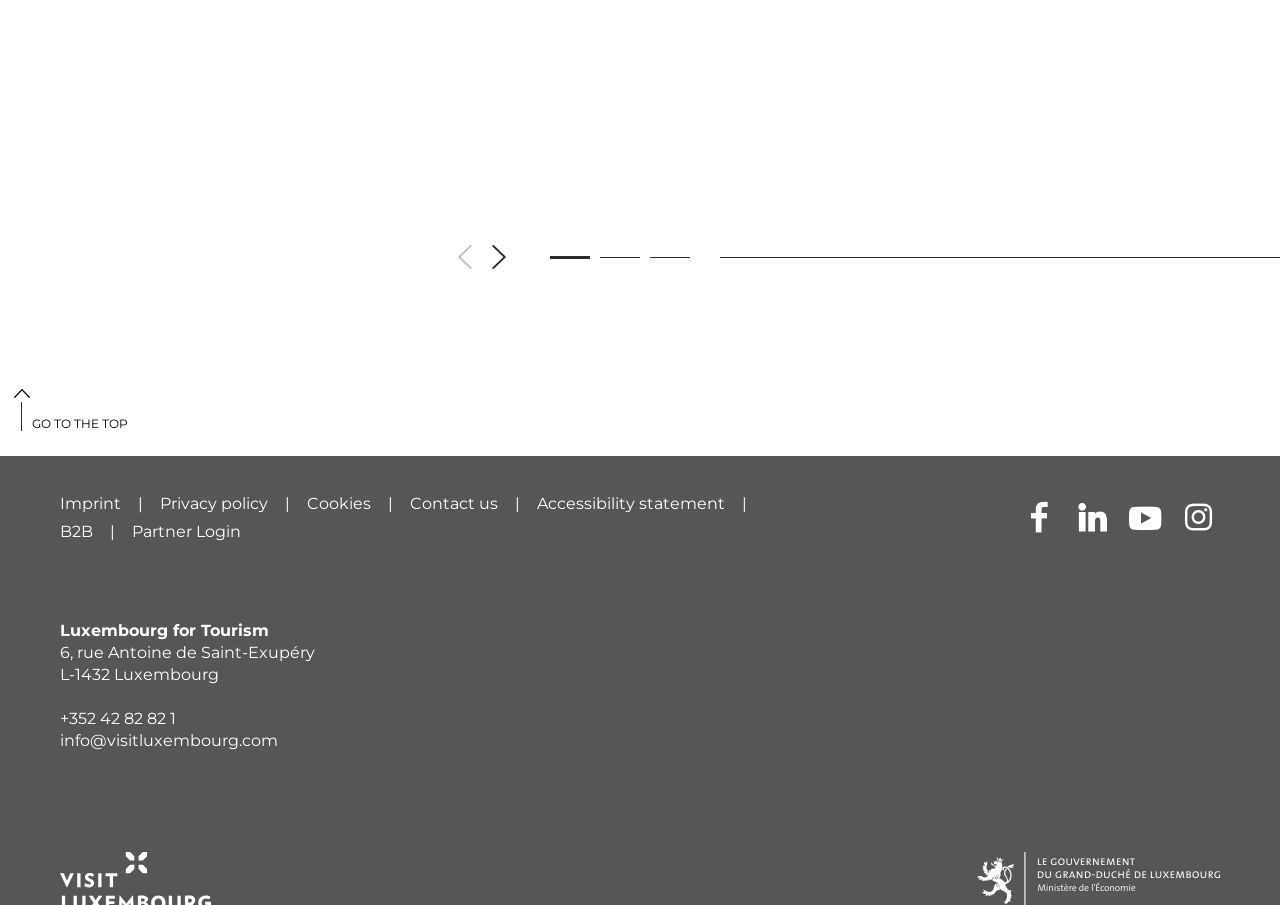Please find the bounding box coordinates of the element's region to be clicked to carry out this instruction: "Go to the top of the page".

[0.0, 0.422, 0.108, 0.504]